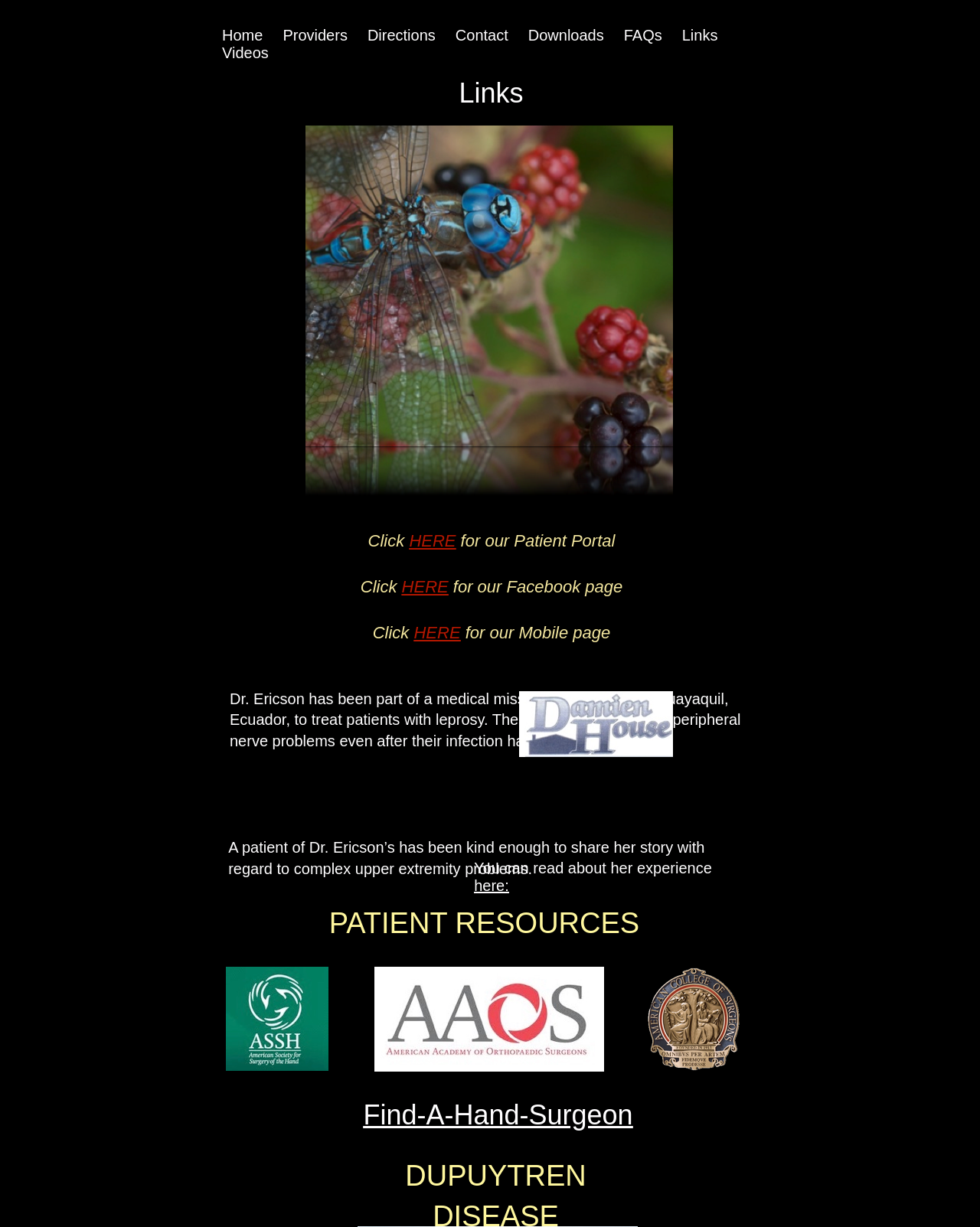Please identify the bounding box coordinates of the region to click in order to complete the task: "read a patient's story". The coordinates must be four float numbers between 0 and 1, specified as [left, top, right, bottom].

[0.484, 0.715, 0.519, 0.729]